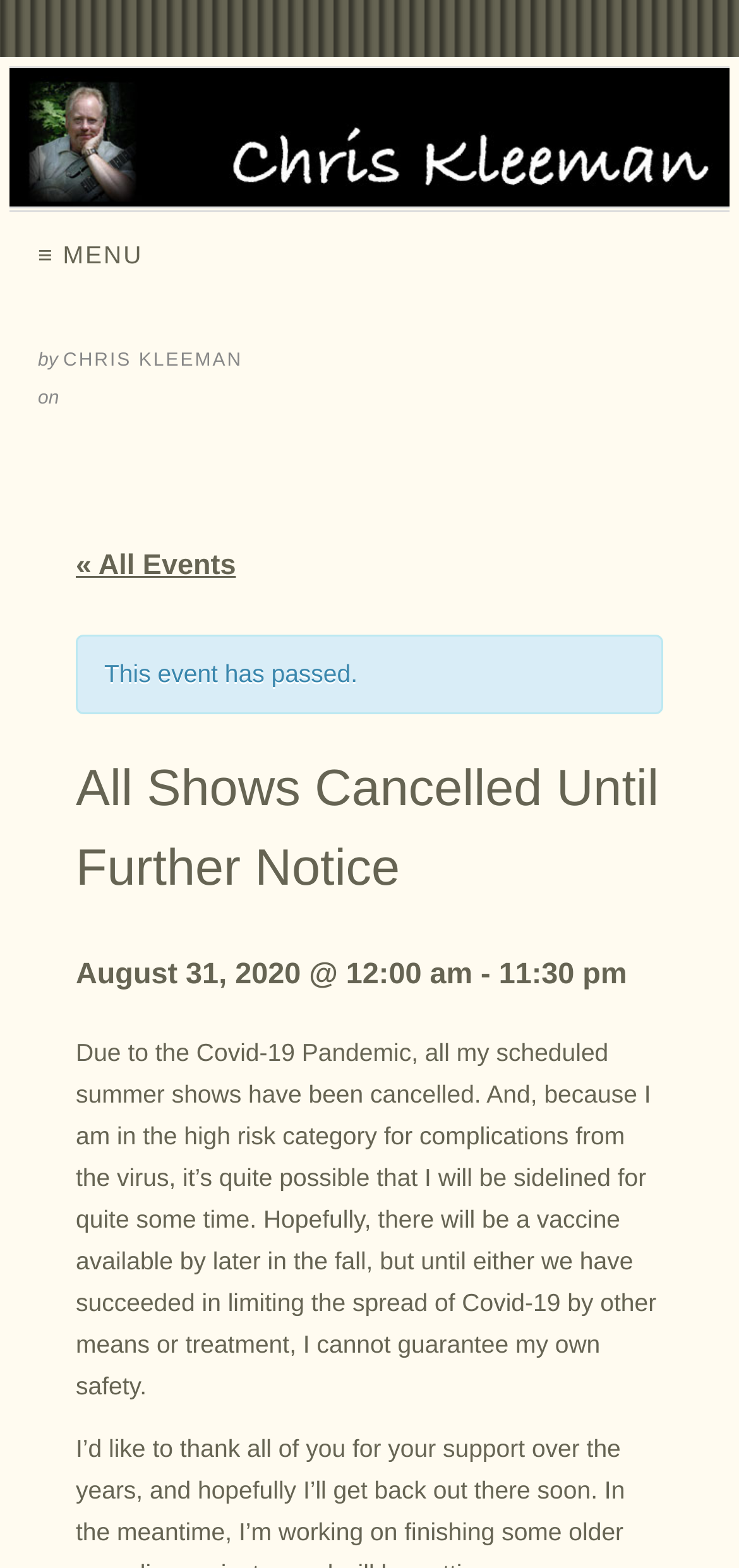What is the status of the event?
Using the image as a reference, answer the question with a short word or phrase.

Passed